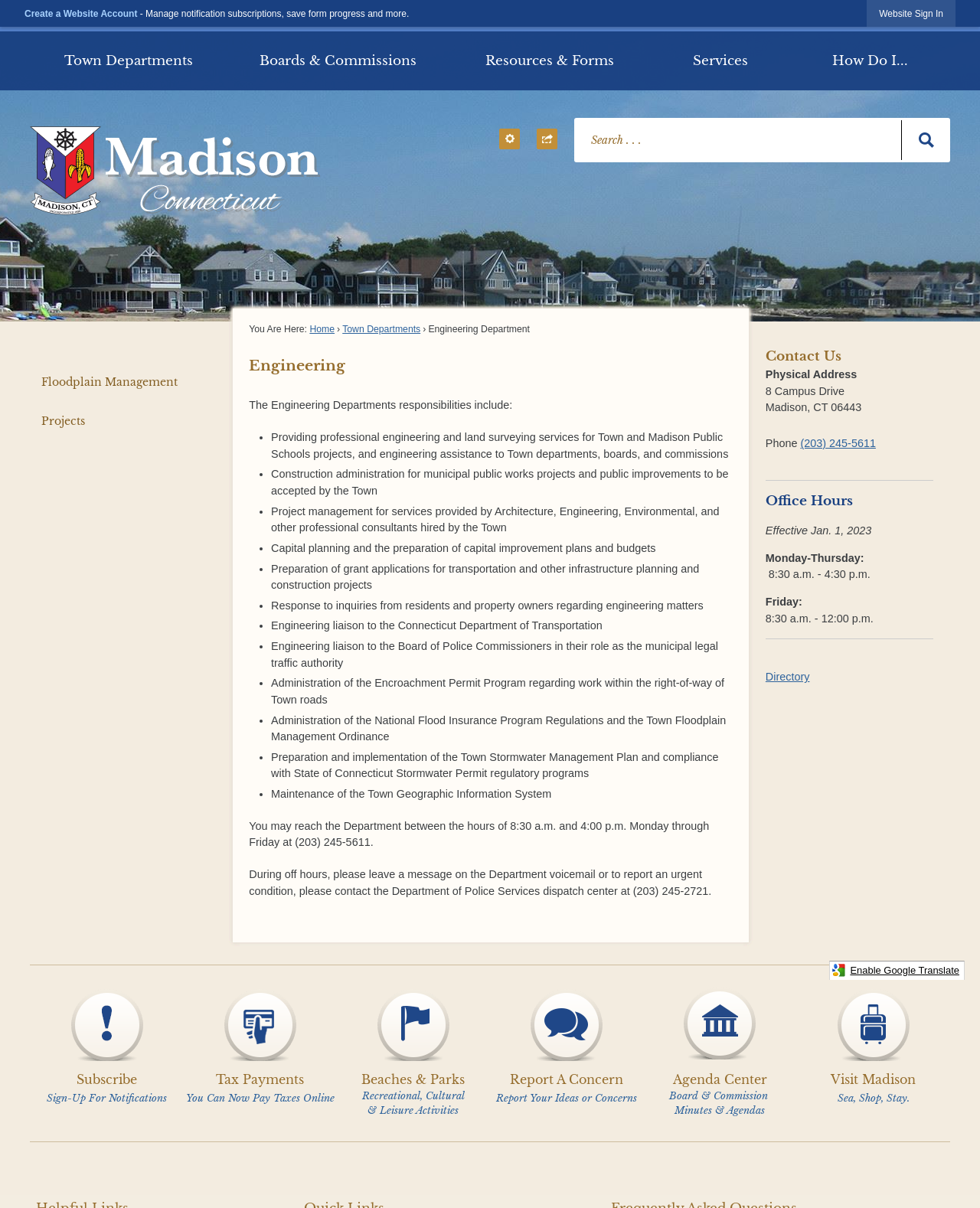Please answer the following question using a single word or phrase: 
What is the text of the first link on the webpage?

Skip to Main Content